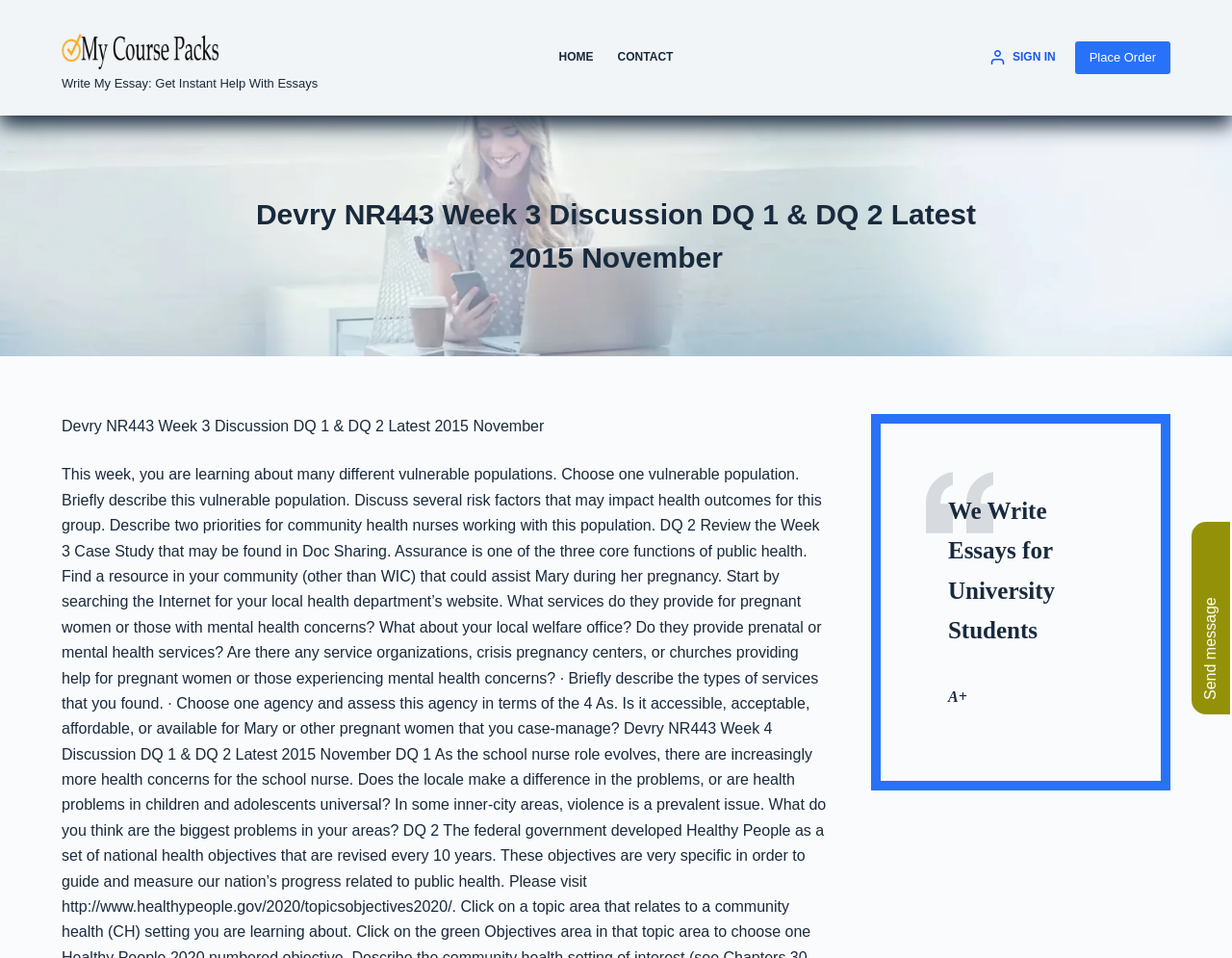Could you please study the image and provide a detailed answer to the question:
What is the purpose of the website?

The purpose of the website can be inferred from the text 'Write My Essay: Get Instant Help With Essays' and 'We Write Essays for University Students', which suggests that the website offers an essay writing service for university students.